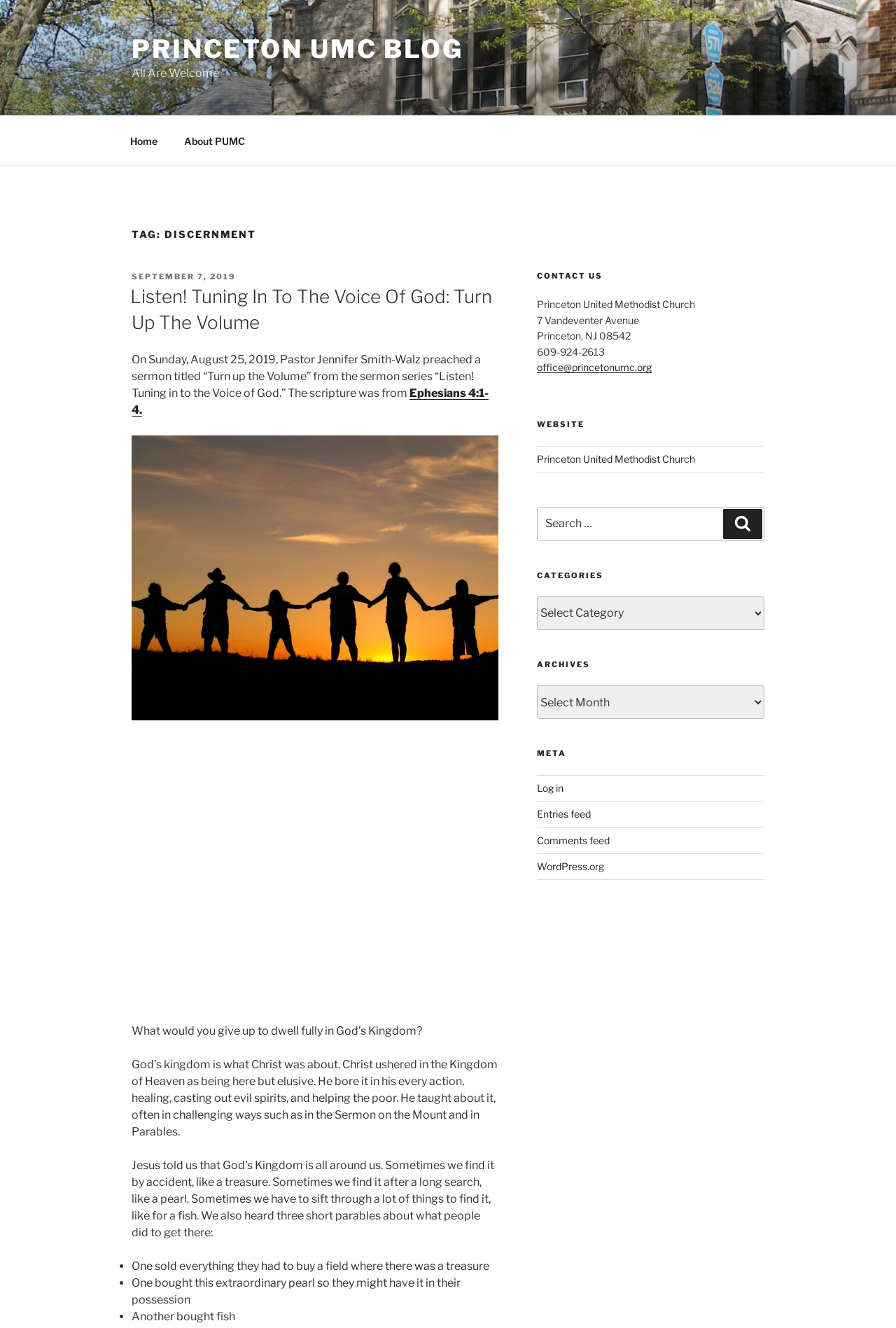Pinpoint the bounding box coordinates of the element that must be clicked to accomplish the following instruction: "View the 'About PUMC' page". The coordinates should be in the format of four float numbers between 0 and 1, i.e., [left, top, right, bottom].

[0.191, 0.093, 0.287, 0.119]